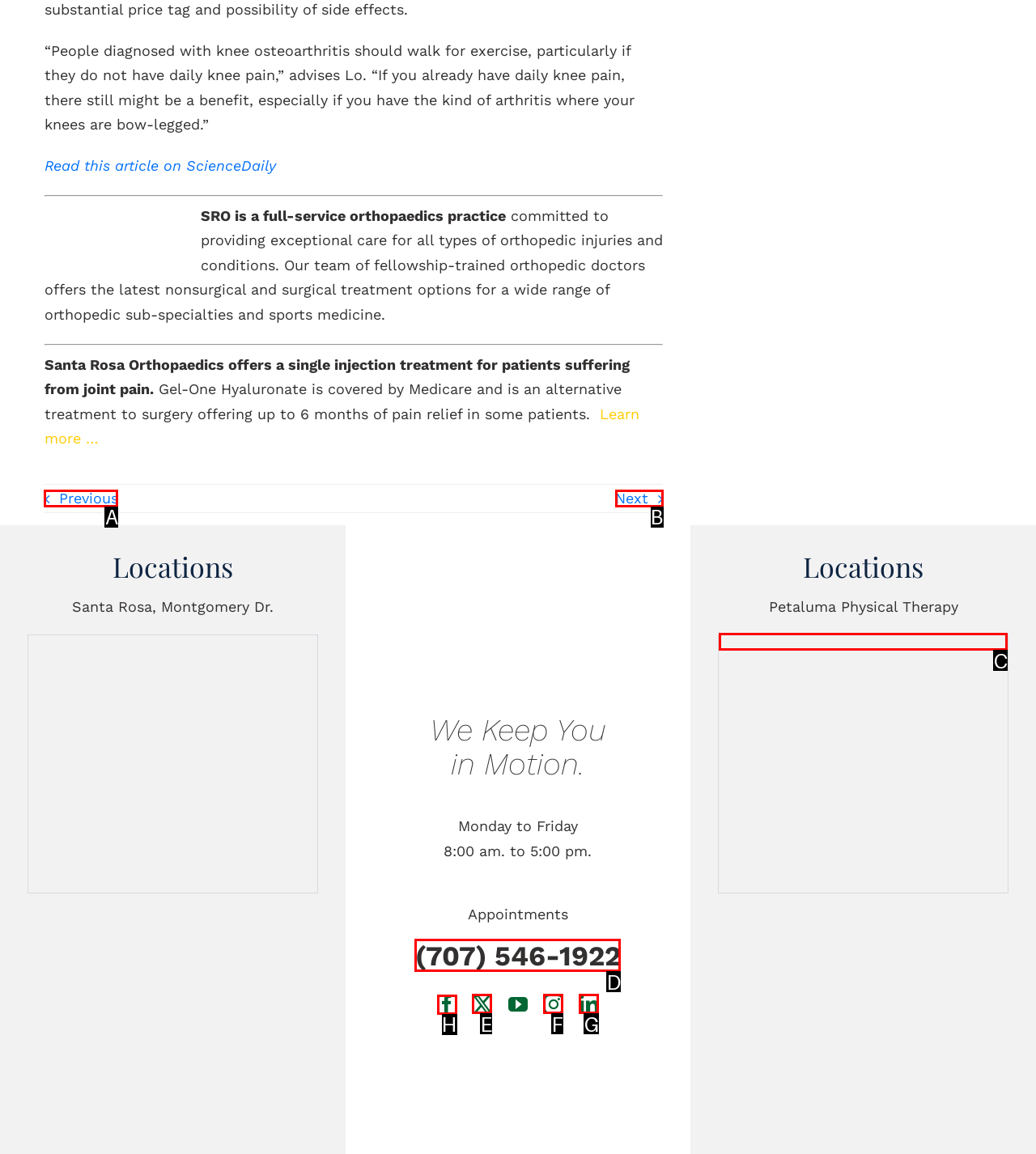Determine the letter of the element to click to accomplish this task: Follow on Facebook. Respond with the letter.

H